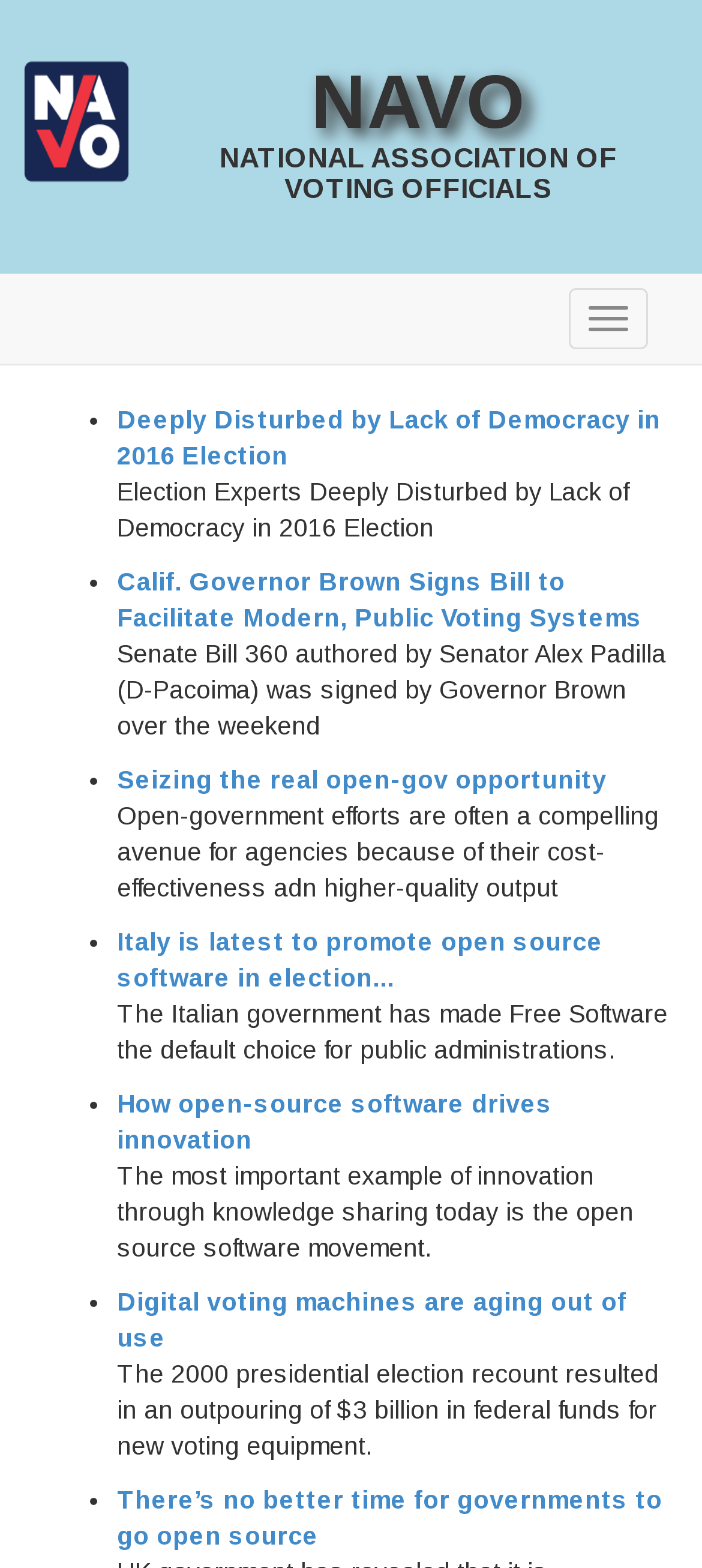Provide a one-word or one-phrase answer to the question:
How many news articles are listed?

10